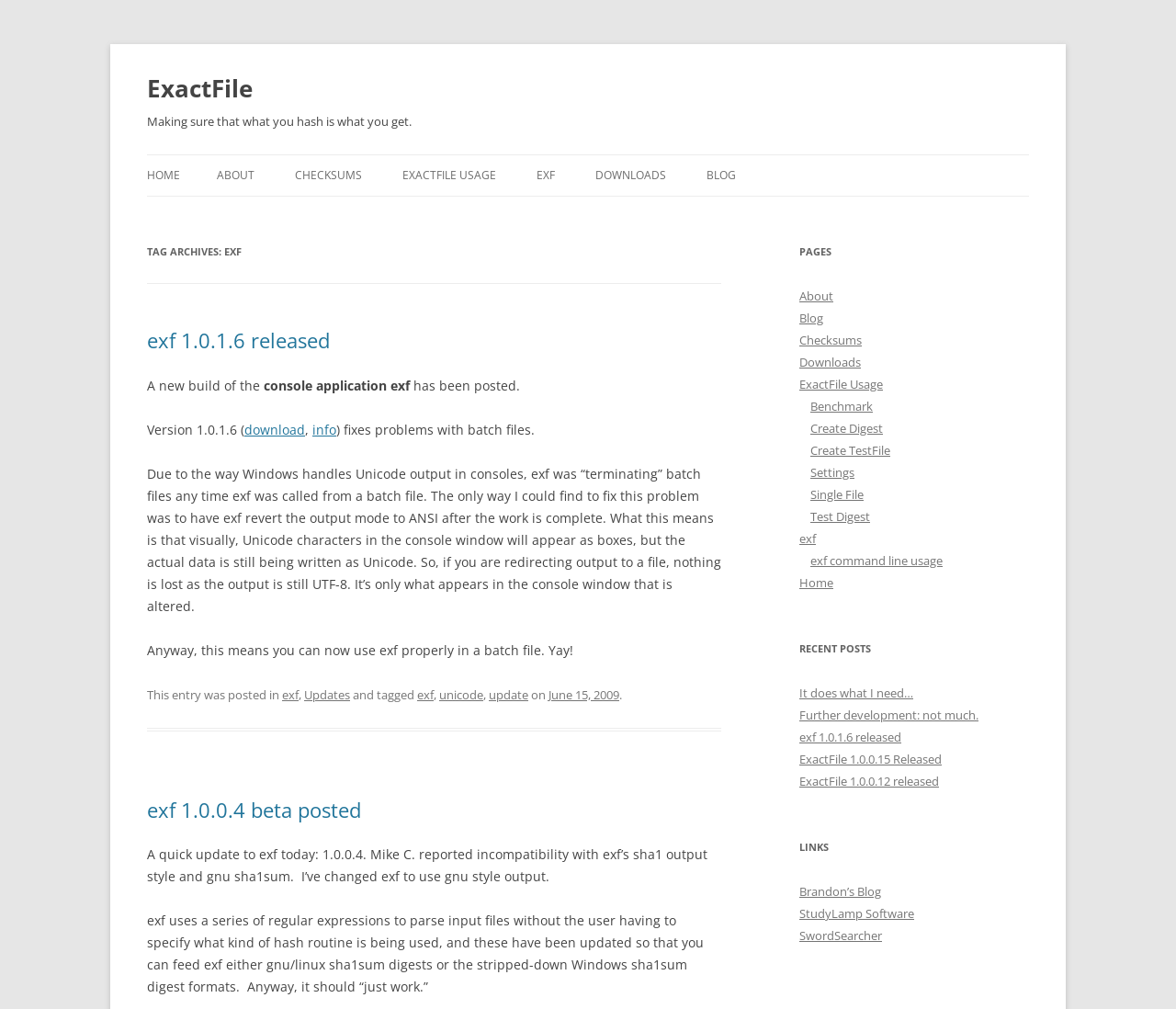What is the name of the author's blog?
Based on the image, provide a one-word or brief-phrase response.

Brandon's Blog